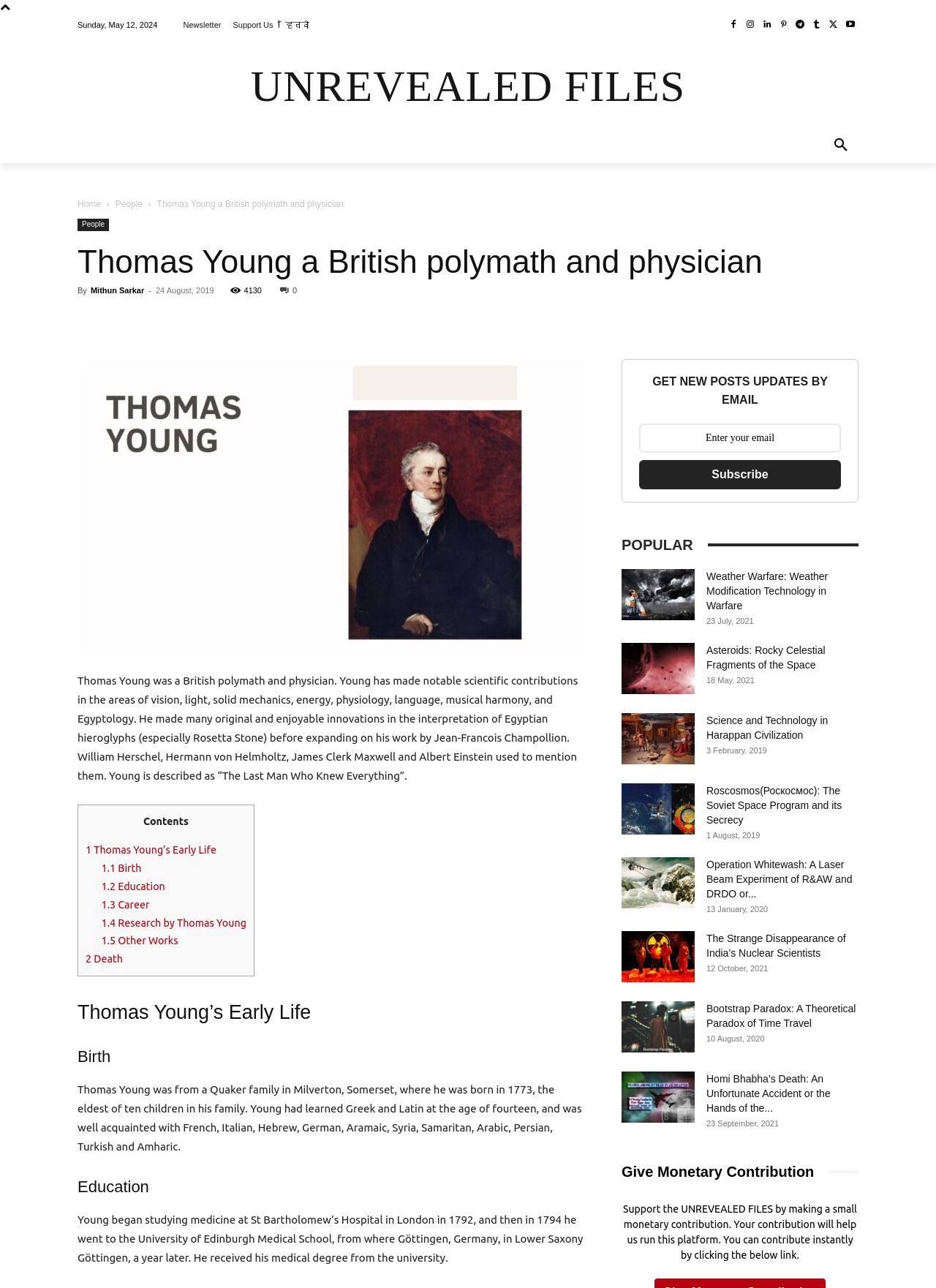Please identify the webpage's heading and generate its text content.

Thomas Young a British polymath and physician